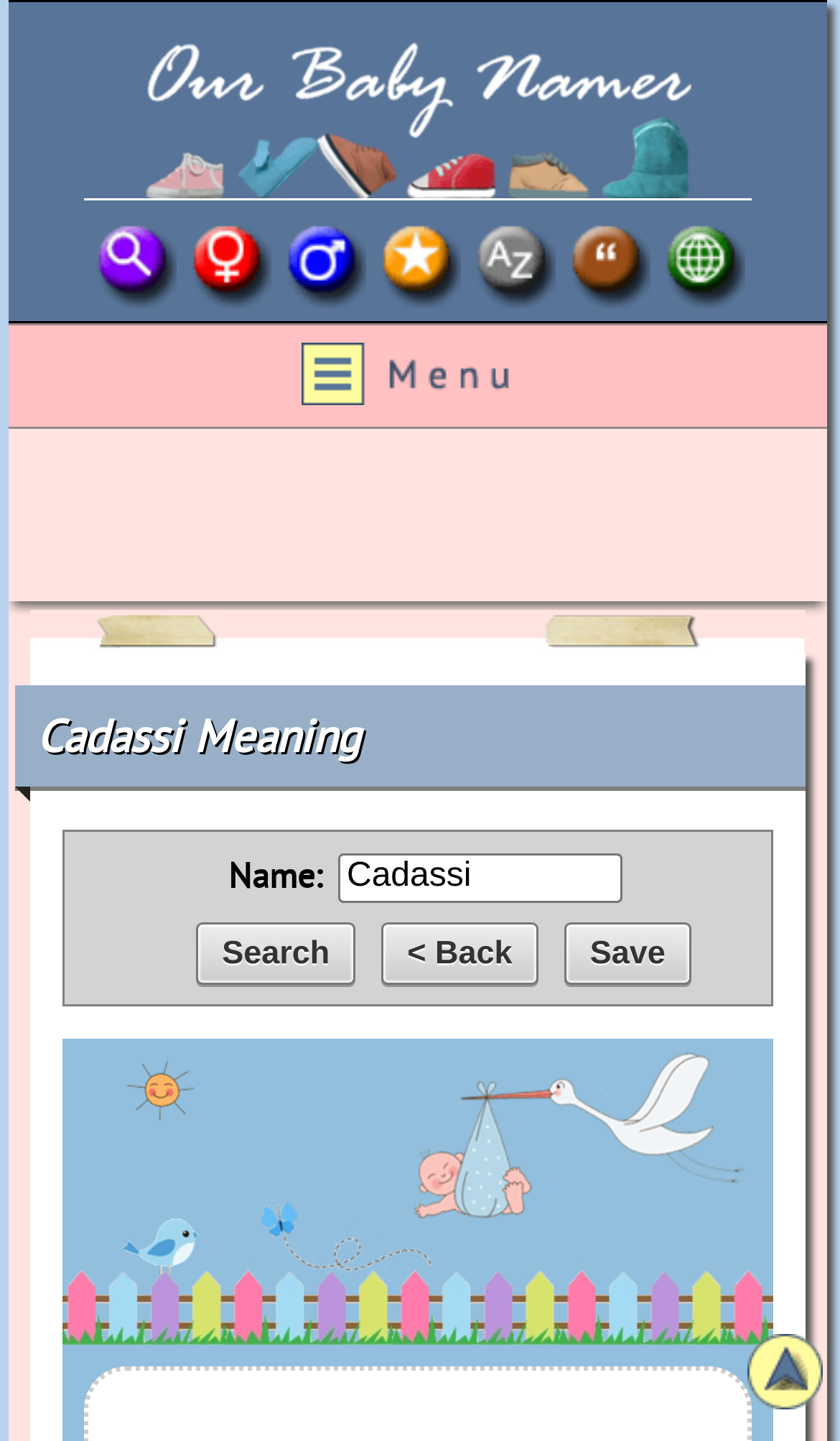Explain the webpage's layout and main content in detail.

This webpage is about the baby boy name Cadassi, its meaning, and other related information. At the top, there is a logo on the left side, accompanied by a search bar and several links to navigate to different sections of the website, including "Girl Names", "Boy Names", and "2019 Most Popular Names". 

Below the navigation bar, there is a large advertisement iframe. On the right side of the advertisement, there is a section dedicated to the name Cadassi, with a heading "Cadassi Meaning" and a brief description. 

Underneath the heading, there are several form elements, including a label "Name:", a text box, and three buttons: "Search", "< Back", and "Save". 

At the bottom of the page, there is a large image that spans almost the entire width of the page. Above the image, there are several links, including "Super Search", "Search By Letter", "Search By Name", and "Search By Origin", each accompanied by a small icon.